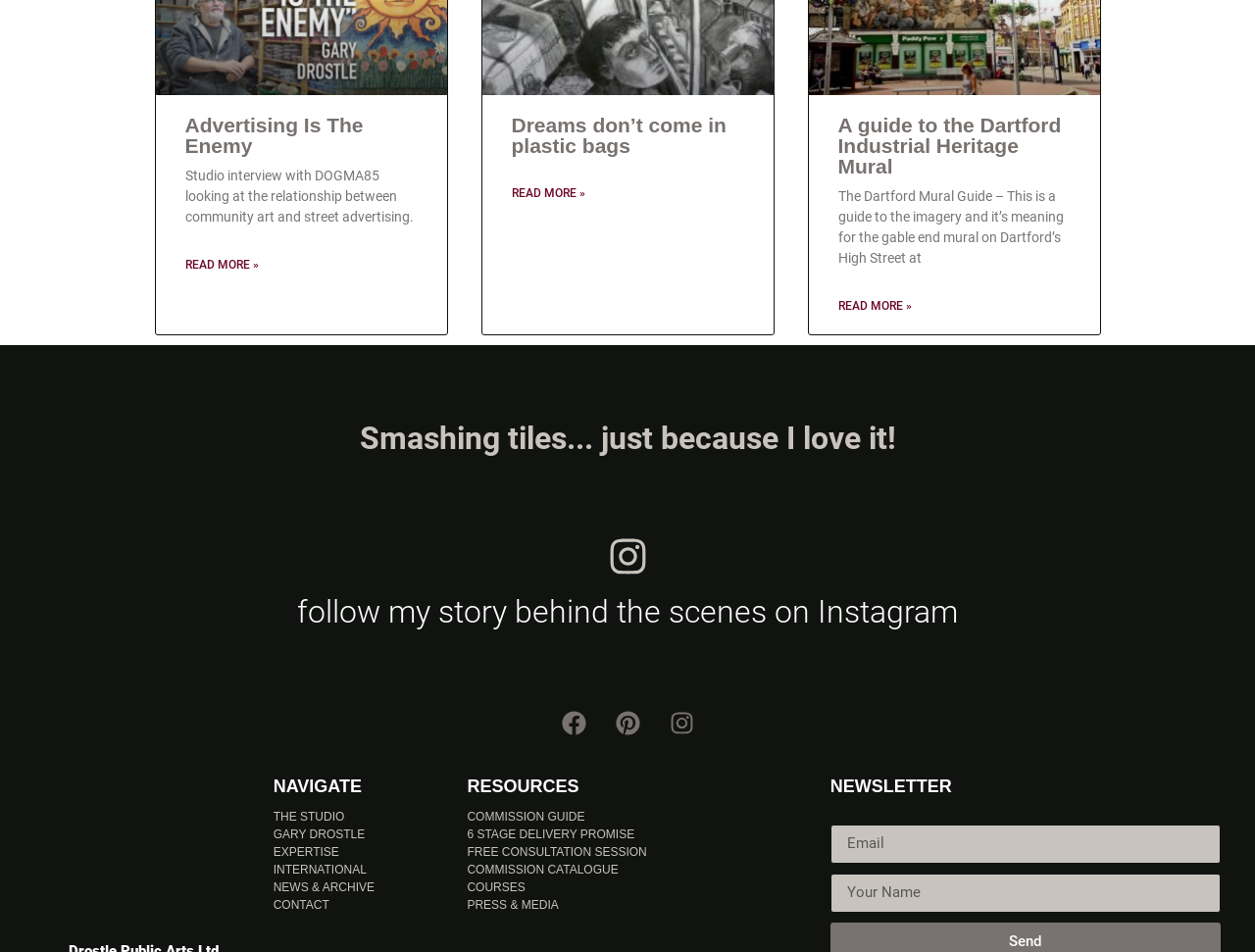Using the format (top-left x, top-left y, bottom-right x, bottom-right y), provide the bounding box coordinates for the described UI element. All values should be floating point numbers between 0 and 1: Advertising Is The Enemy

[0.147, 0.119, 0.289, 0.165]